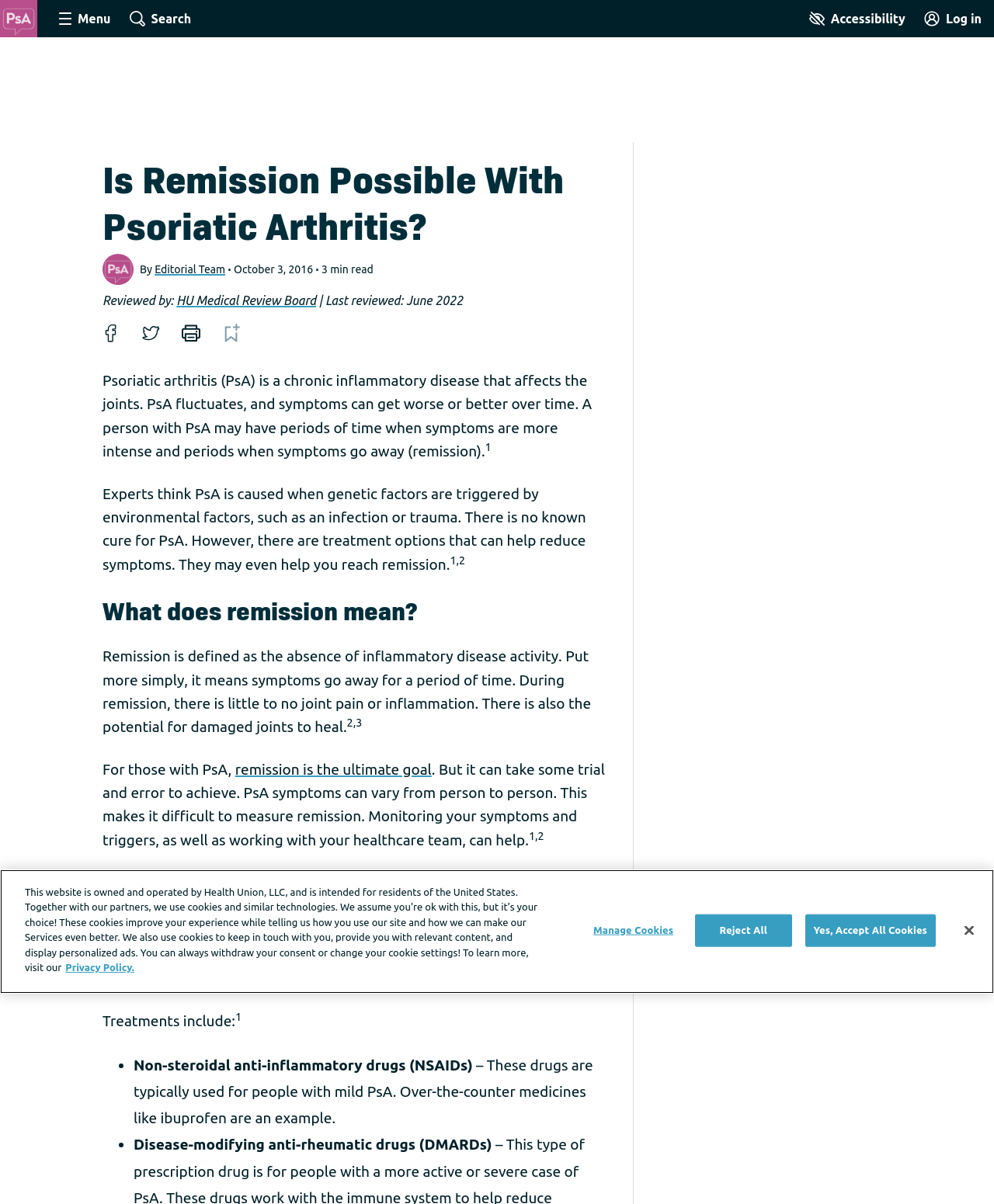What is the goal of treatment for PsA?
Give a detailed response to the question by analyzing the screenshot.

According to the webpage, remission is the ultimate goal for those with PsA. It means symptoms go away for a period of time, and there is little to no joint pain or inflammation.